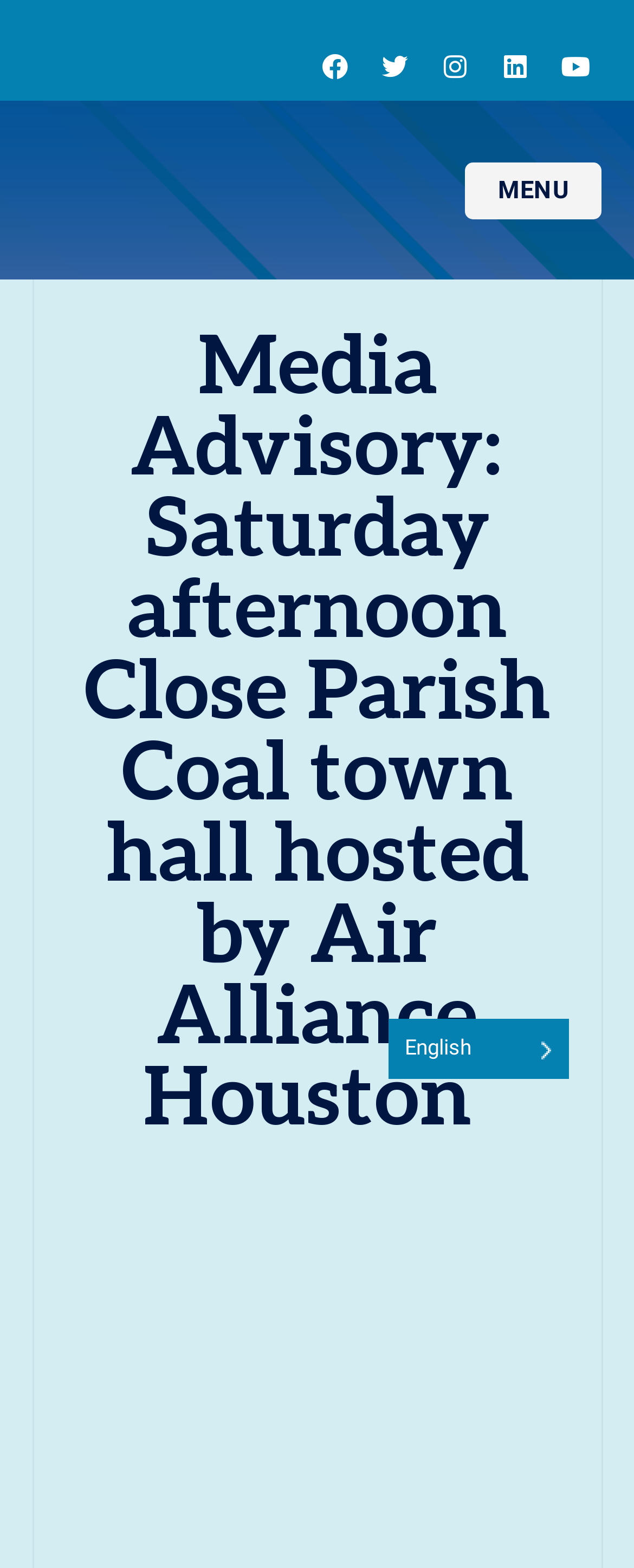Pinpoint the bounding box coordinates of the clickable element to carry out the following instruction: "Read media advisory."

[0.104, 0.209, 0.896, 0.727]